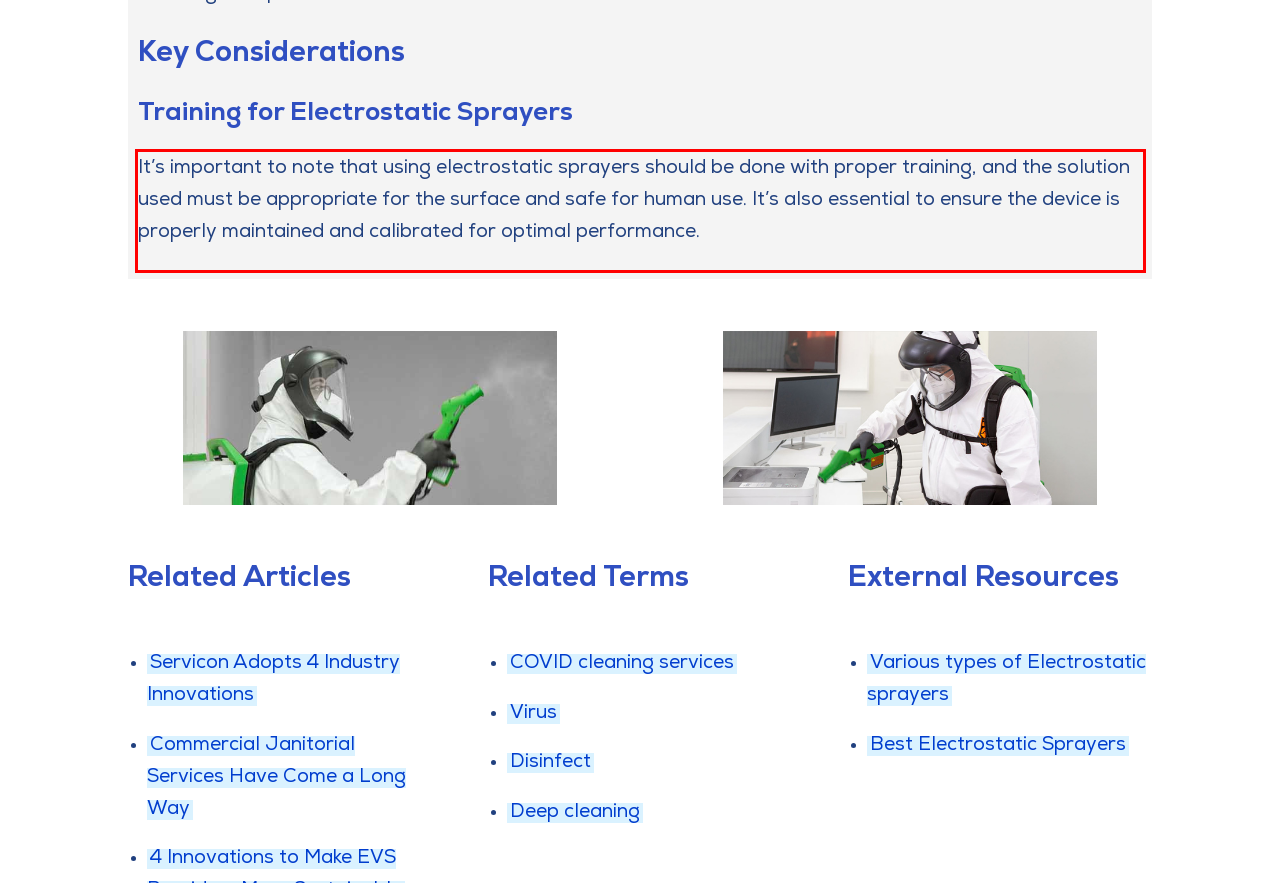Please look at the screenshot provided and find the red bounding box. Extract the text content contained within this bounding box.

It’s important to note that using electrostatic sprayers should be done with proper training, and the solution used must be appropriate for the surface and safe for human use. It’s also essential to ensure the device is properly maintained and calibrated for optimal performance.